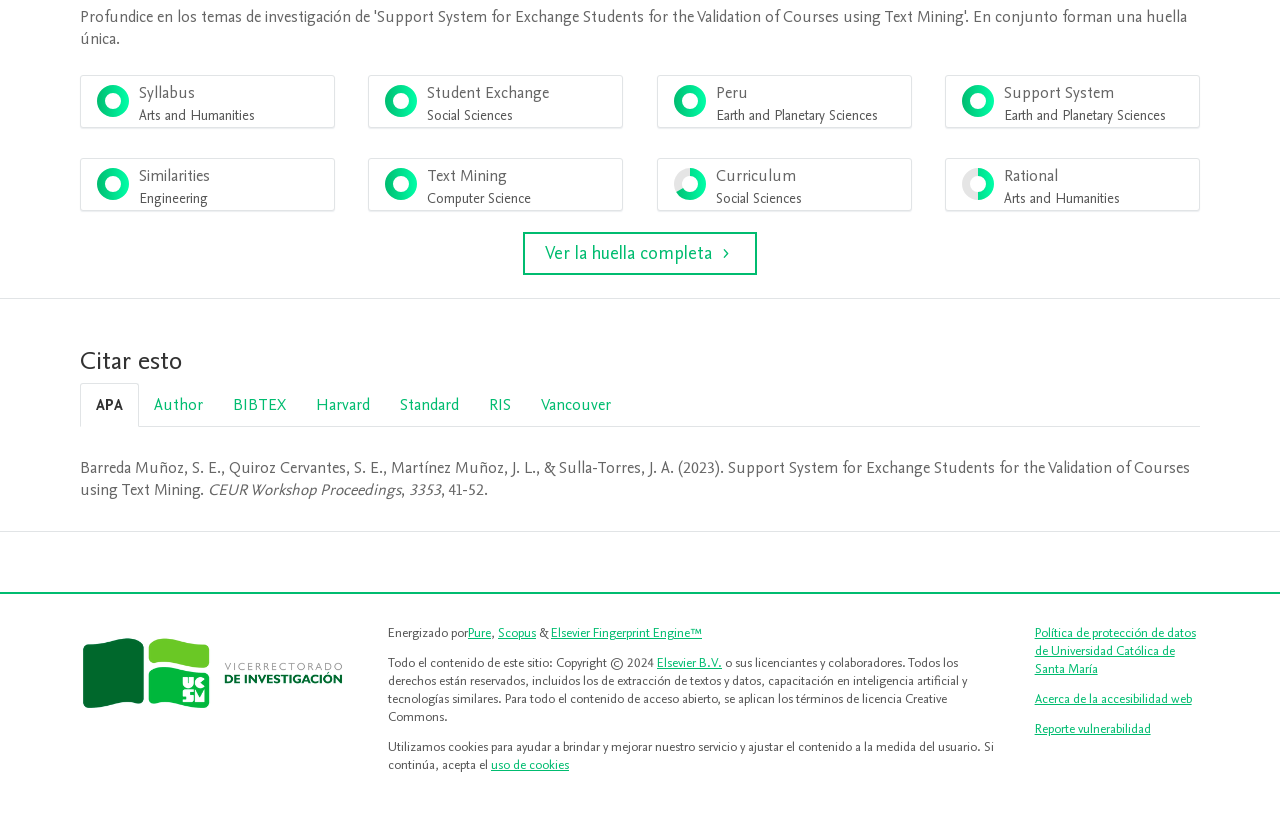What is the percentage of courses validated by the Support System?
Give a single word or phrase as your answer by examining the image.

100%